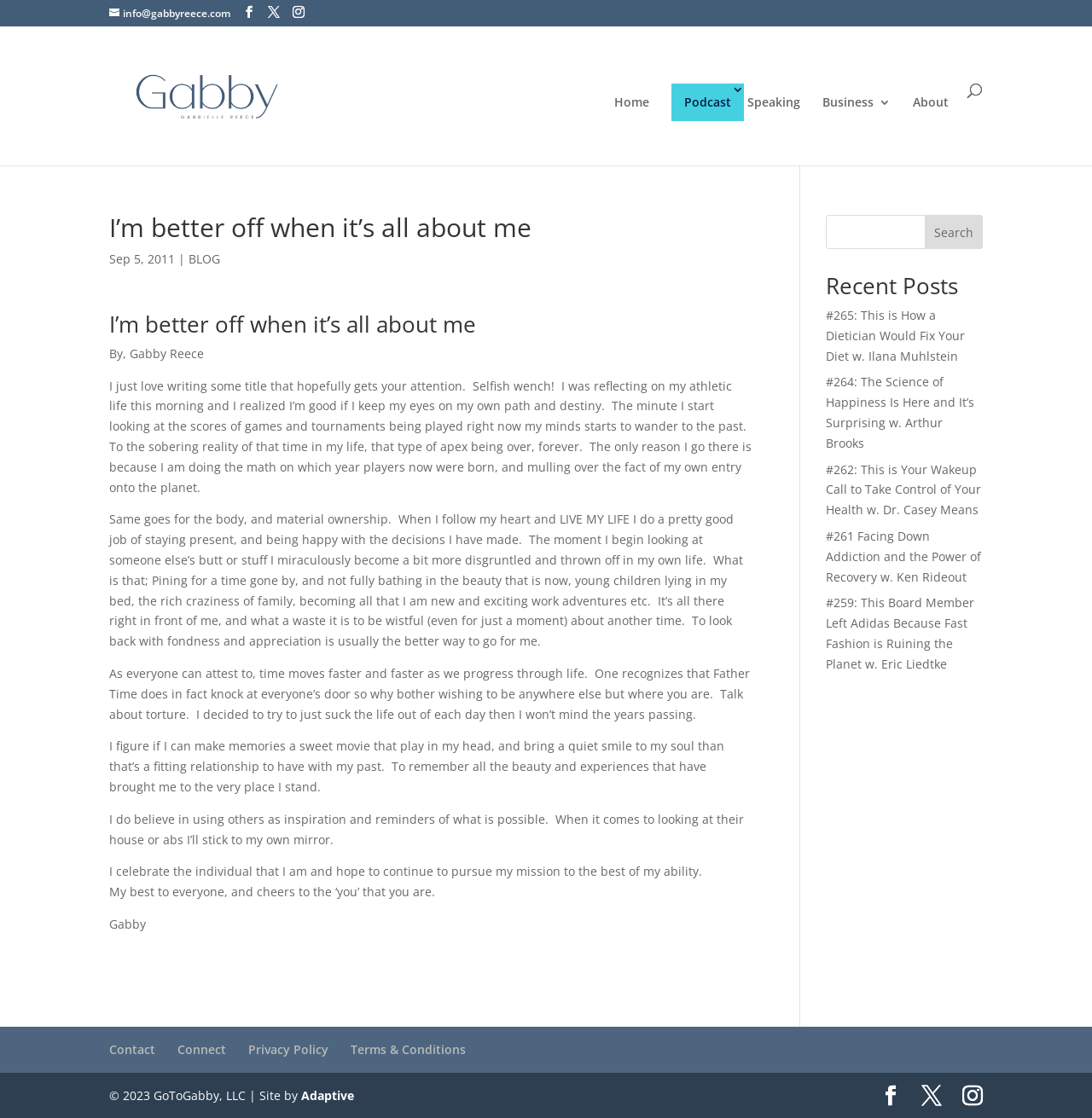Find the bounding box of the UI element described as follows: "Terms & Conditions".

[0.321, 0.931, 0.427, 0.946]